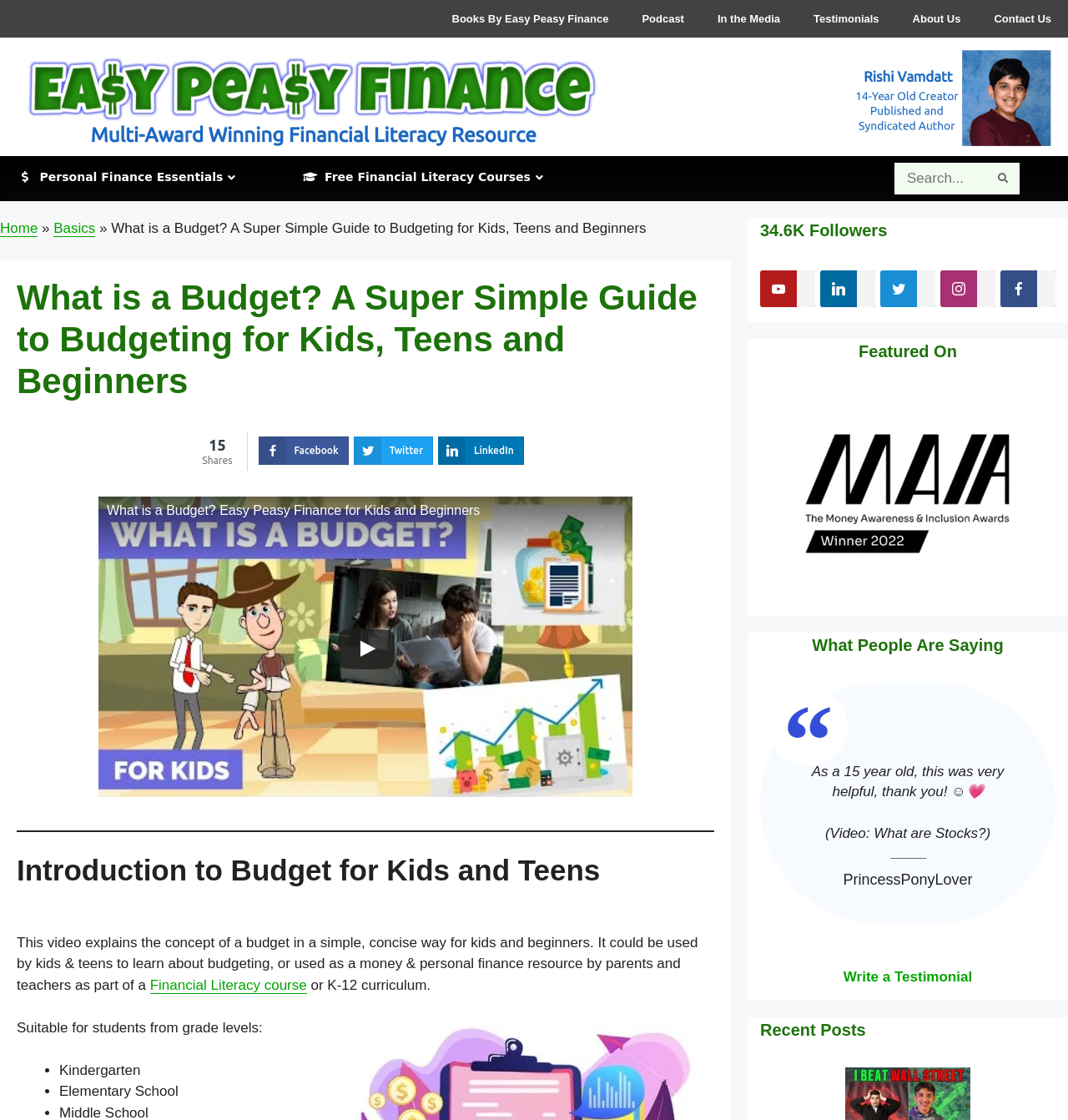Please give a succinct answer to the question in one word or phrase:
What is the name of the section that lists recent posts?

Recent Posts